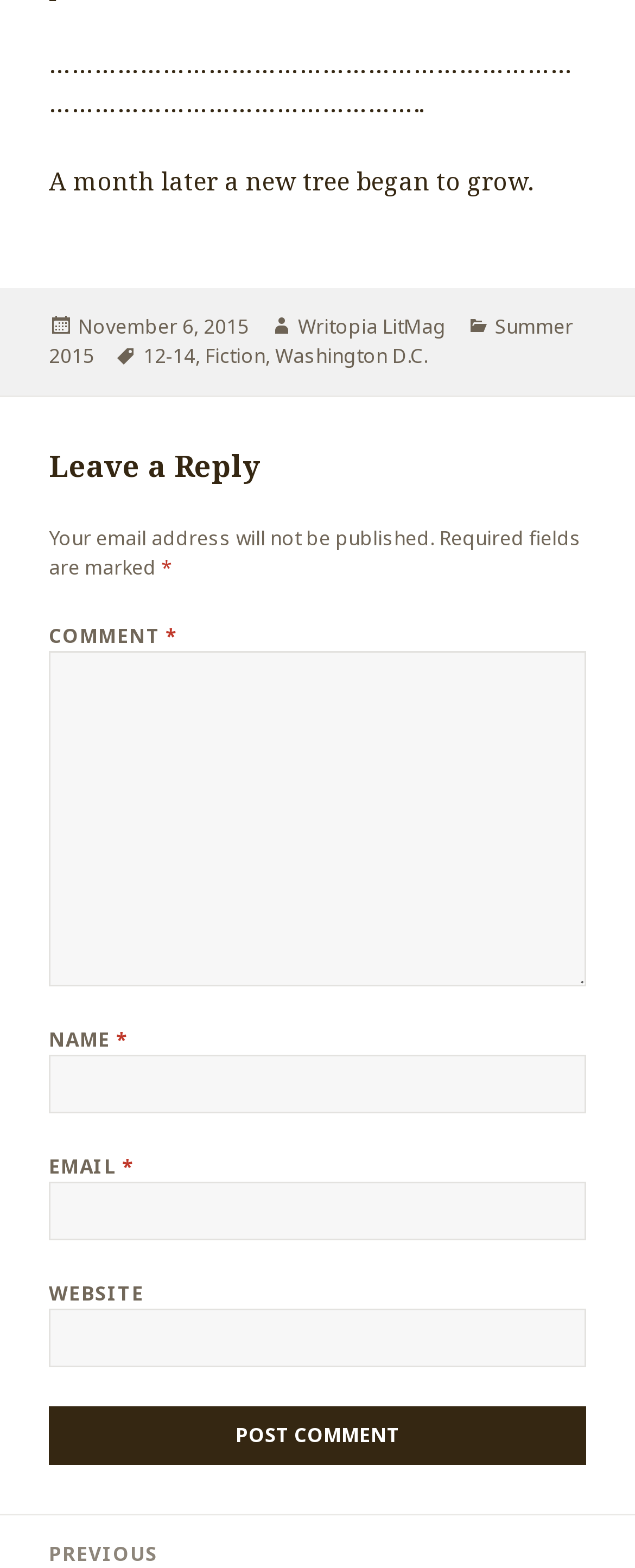Can you specify the bounding box coordinates of the area that needs to be clicked to fulfill the following instruction: "Visit the Textile Center website"?

None